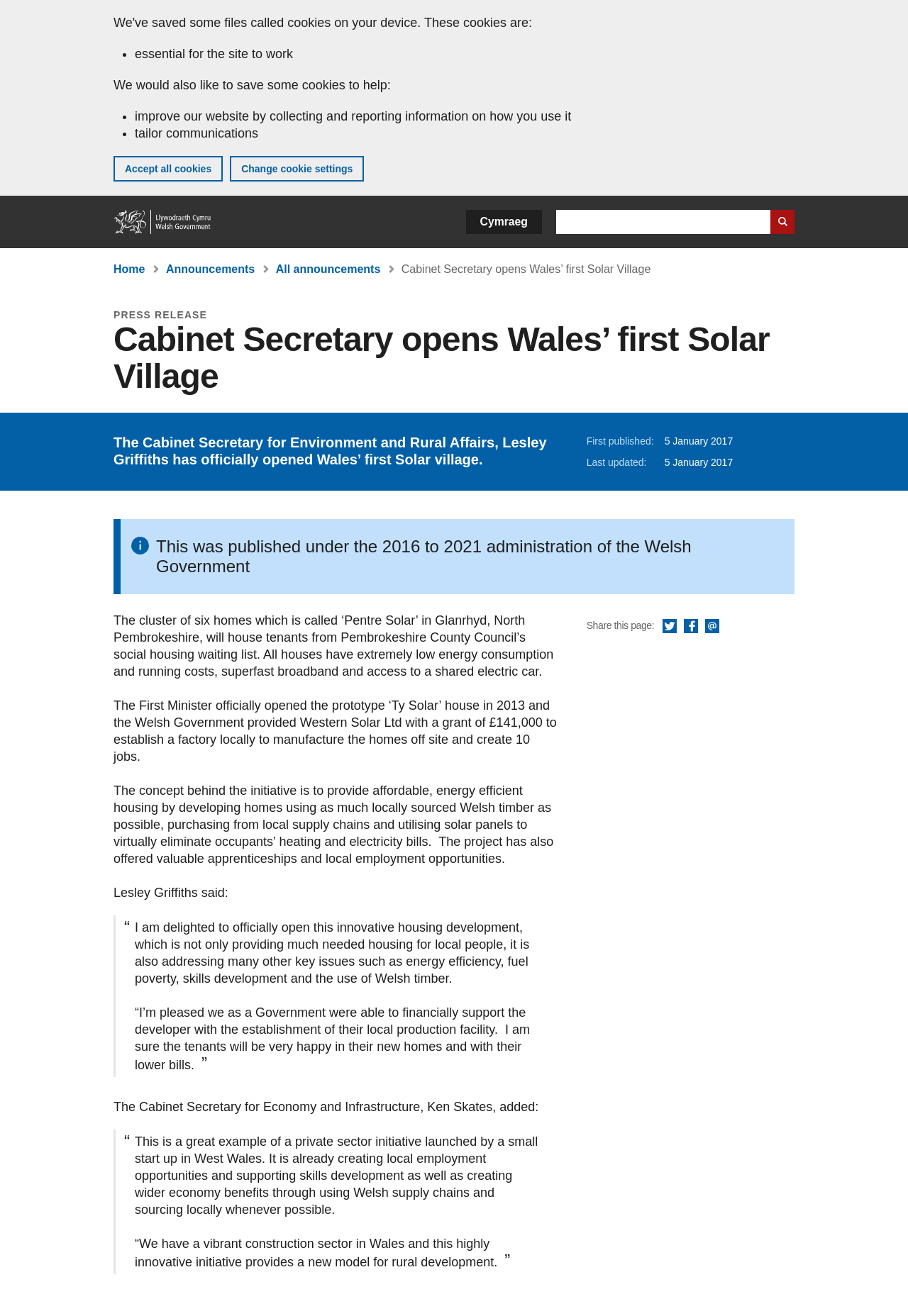Locate and extract the headline of this webpage.

Cabinet Secretary opens Wales’ first Solar Village